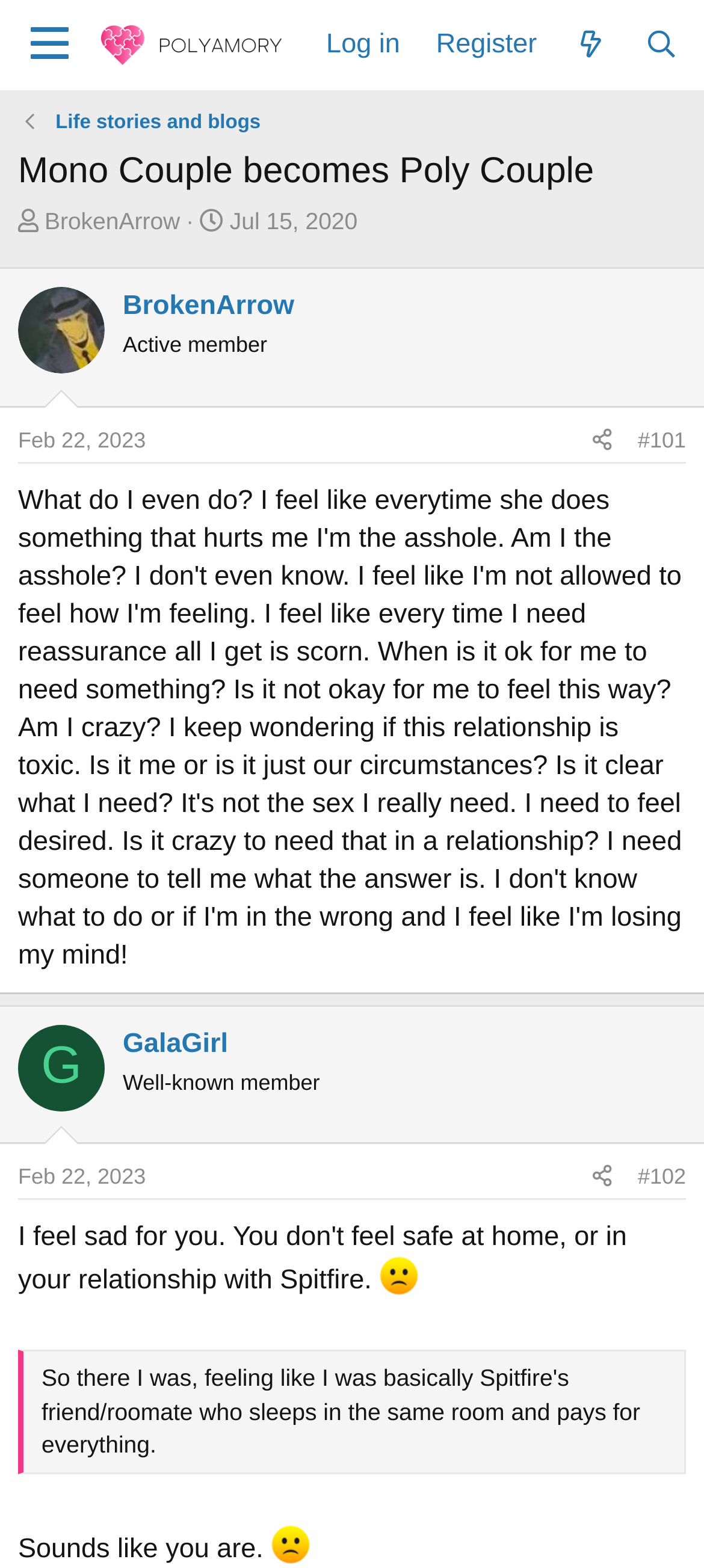Bounding box coordinates are specified in the format (top-left x, top-left y, bottom-right x, bottom-right y). All values are floating point numbers bounded between 0 and 1. Please provide the bounding box coordinate of the region this sentence describes: parent_node: Log in aria-label="Menu"

[0.01, 0.0, 0.13, 0.057]